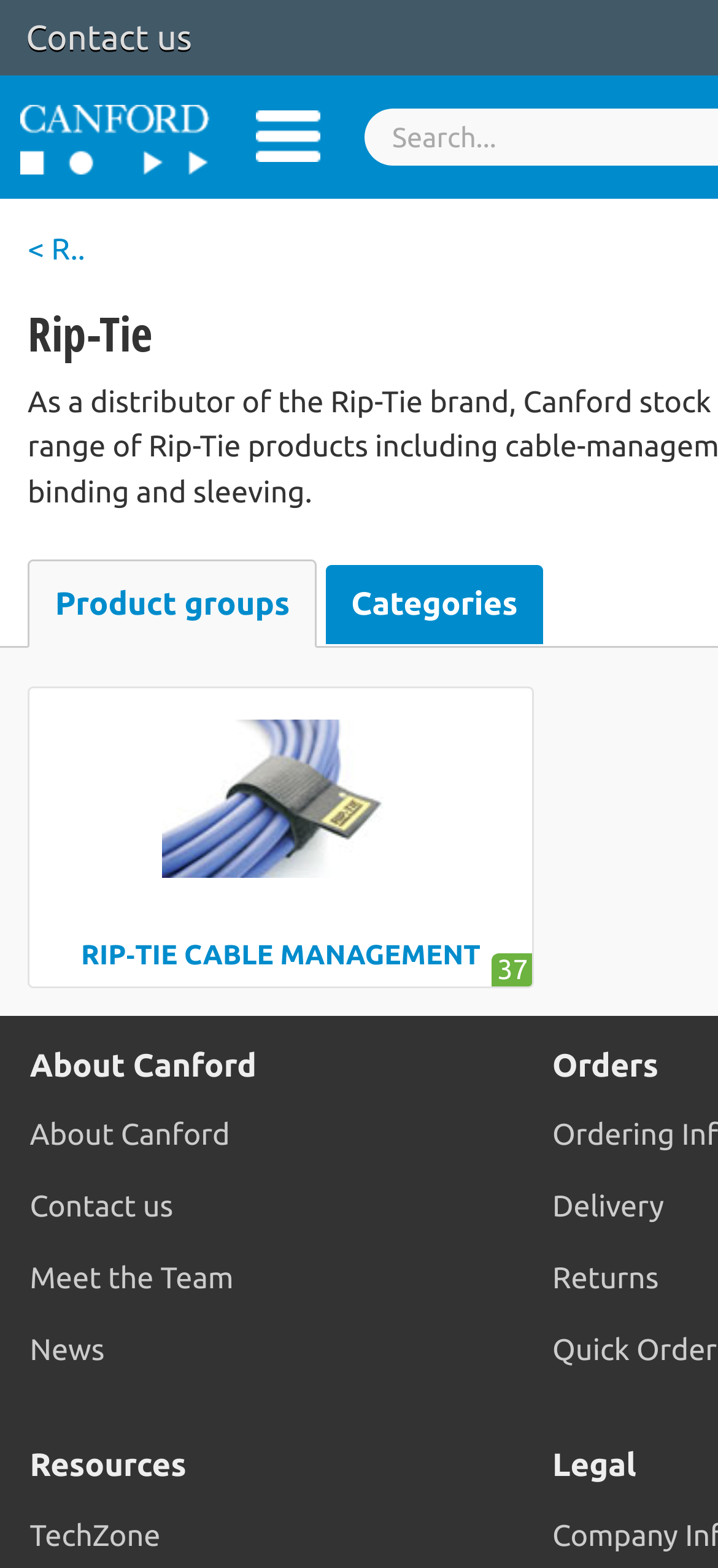How many links are there in the top section?
Using the image, give a concise answer in the form of a single word or short phrase.

4